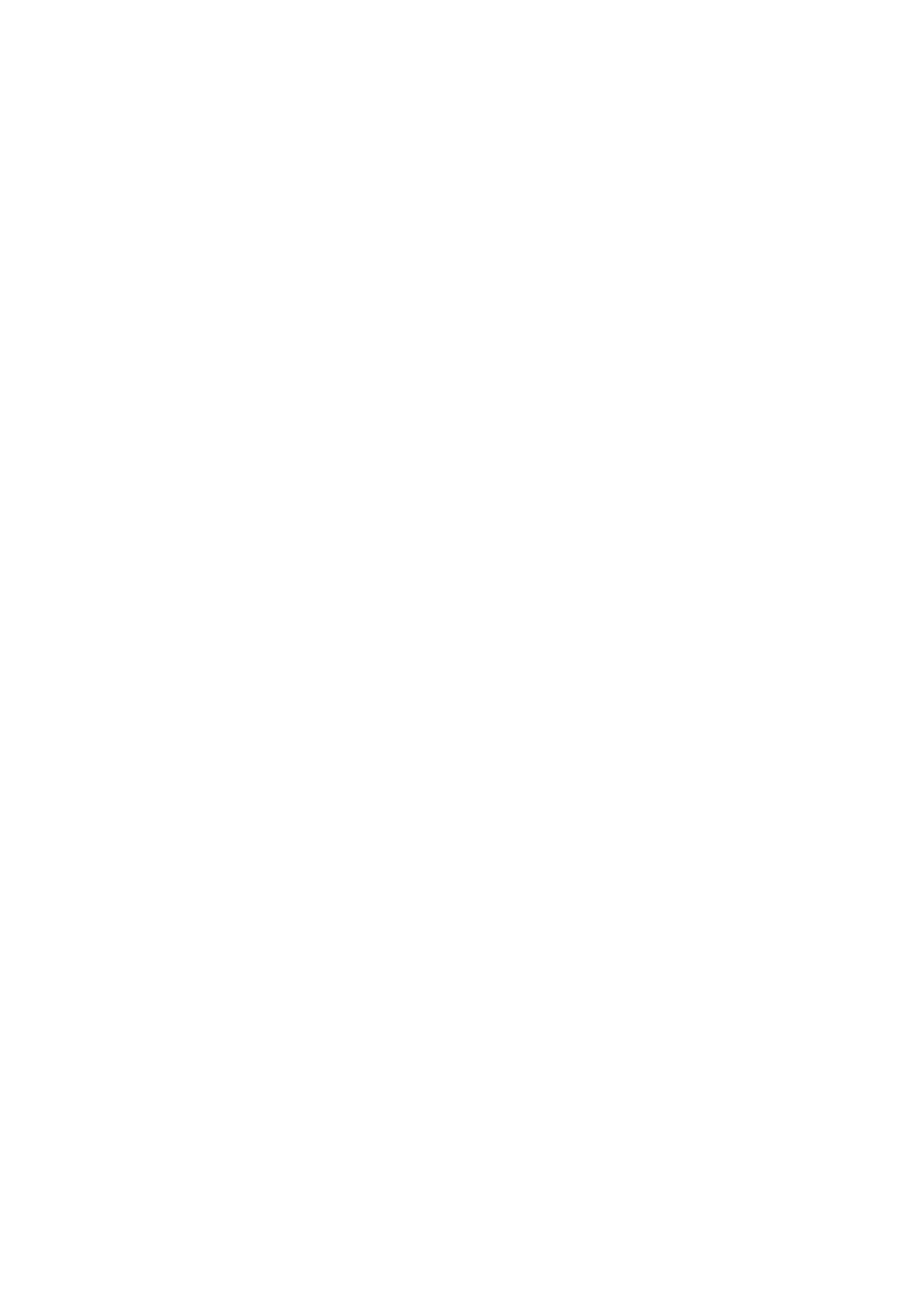Identify the bounding box coordinates necessary to click and complete the given instruction: "Learn about the company".

[0.596, 0.382, 0.886, 0.434]